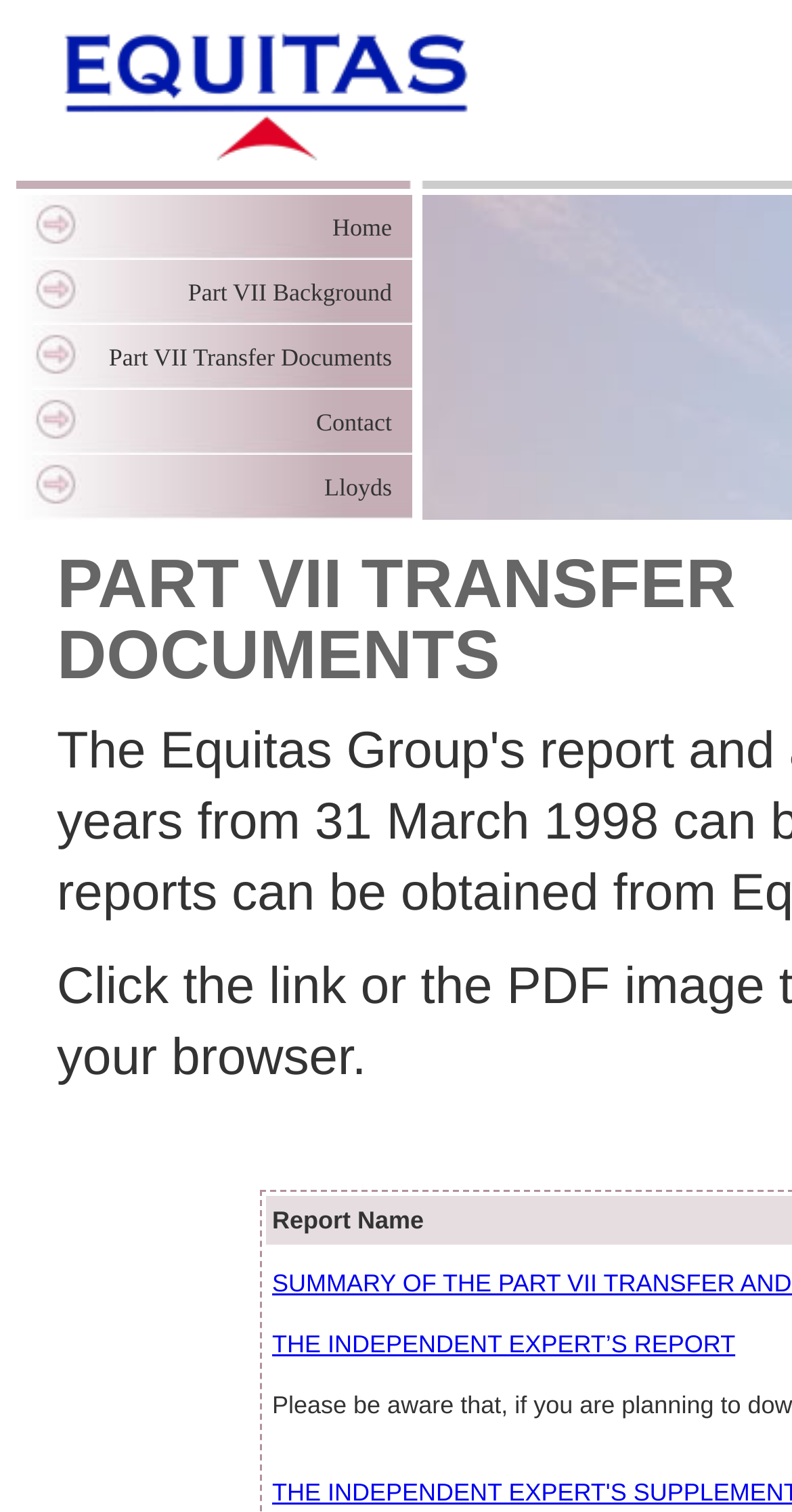Please find the bounding box for the following UI element description. Provide the coordinates in (top-left x, top-left y, bottom-right x, bottom-right y) format, with values between 0 and 1: Part VII Background

[0.021, 0.172, 0.521, 0.215]